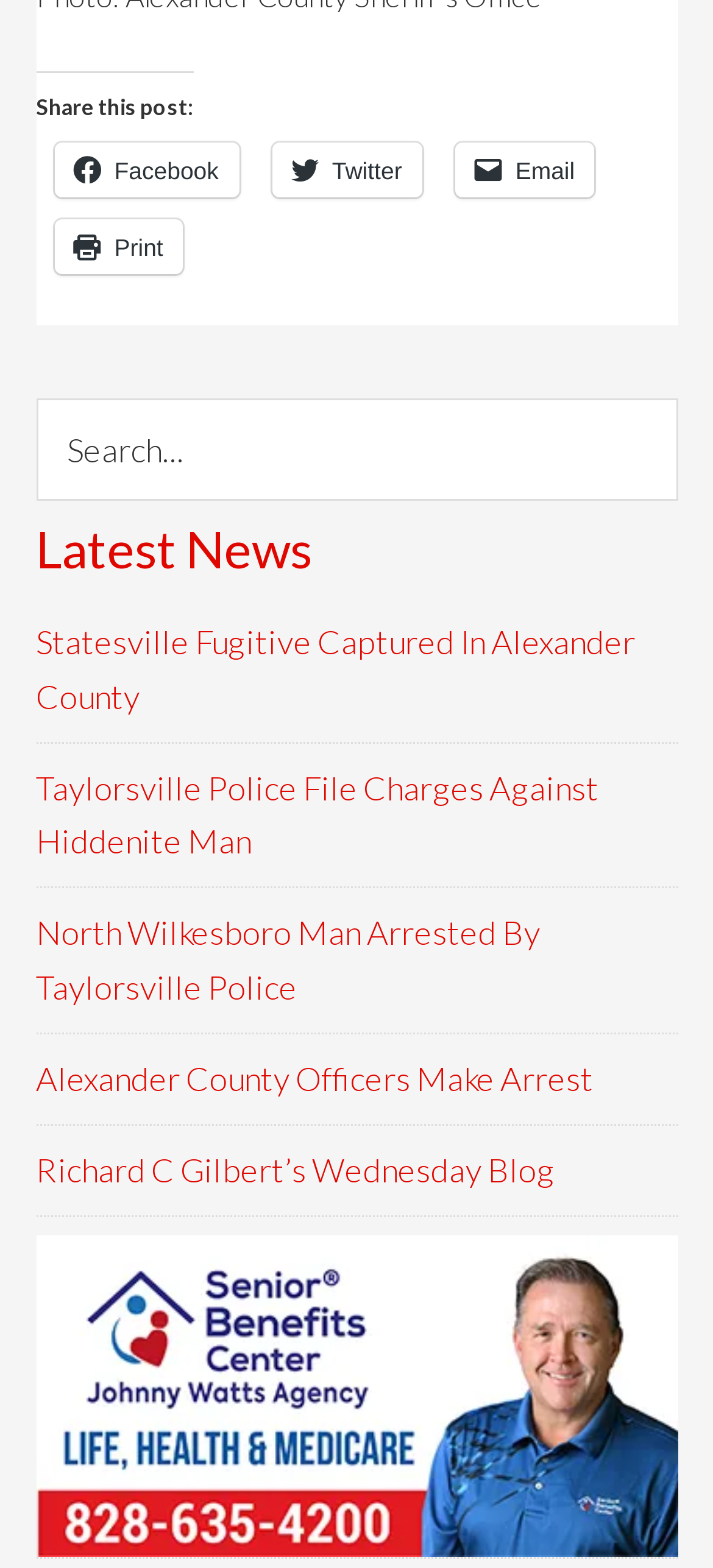Determine the bounding box for the described UI element: "Email".

[0.638, 0.091, 0.834, 0.126]